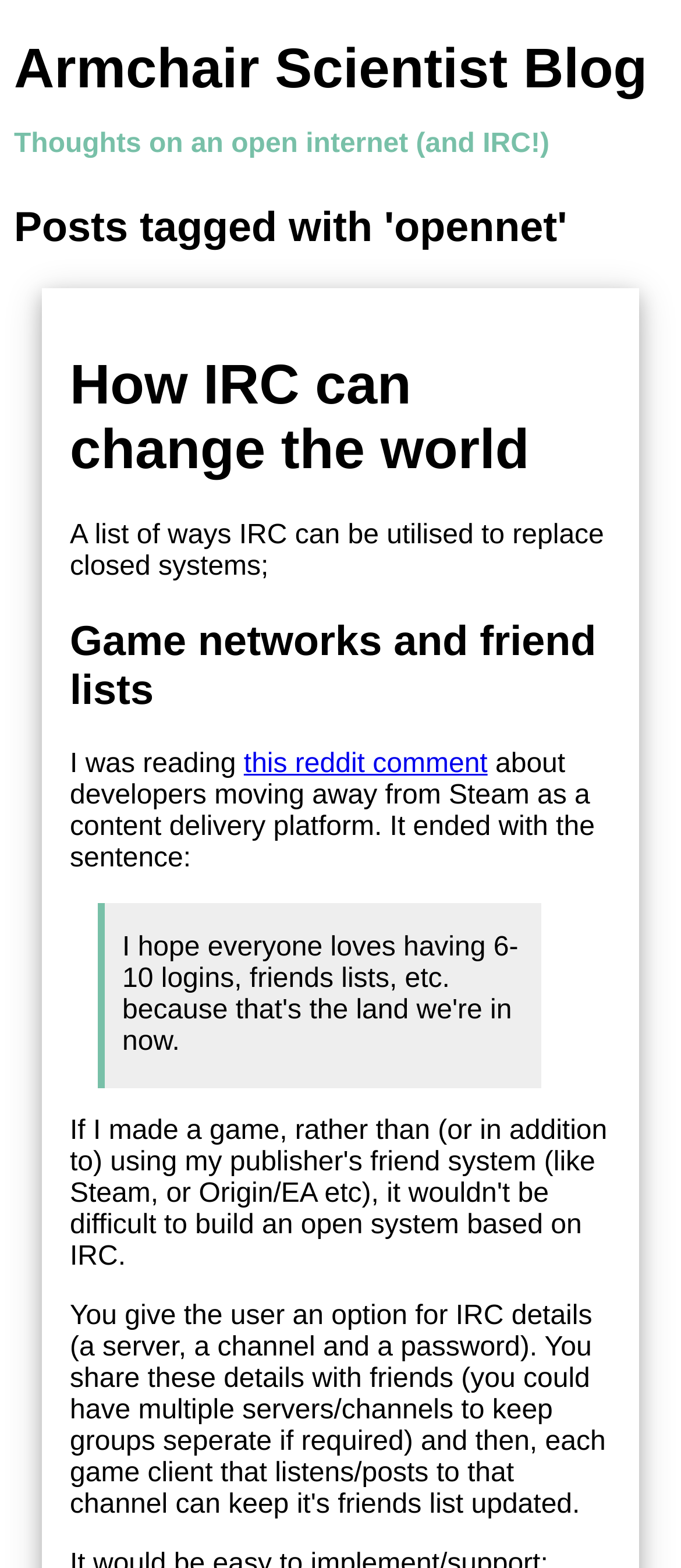Identify the main title of the webpage and generate its text content.

Armchair Scientist Blog Thoughts on an open internet (and IRC!)